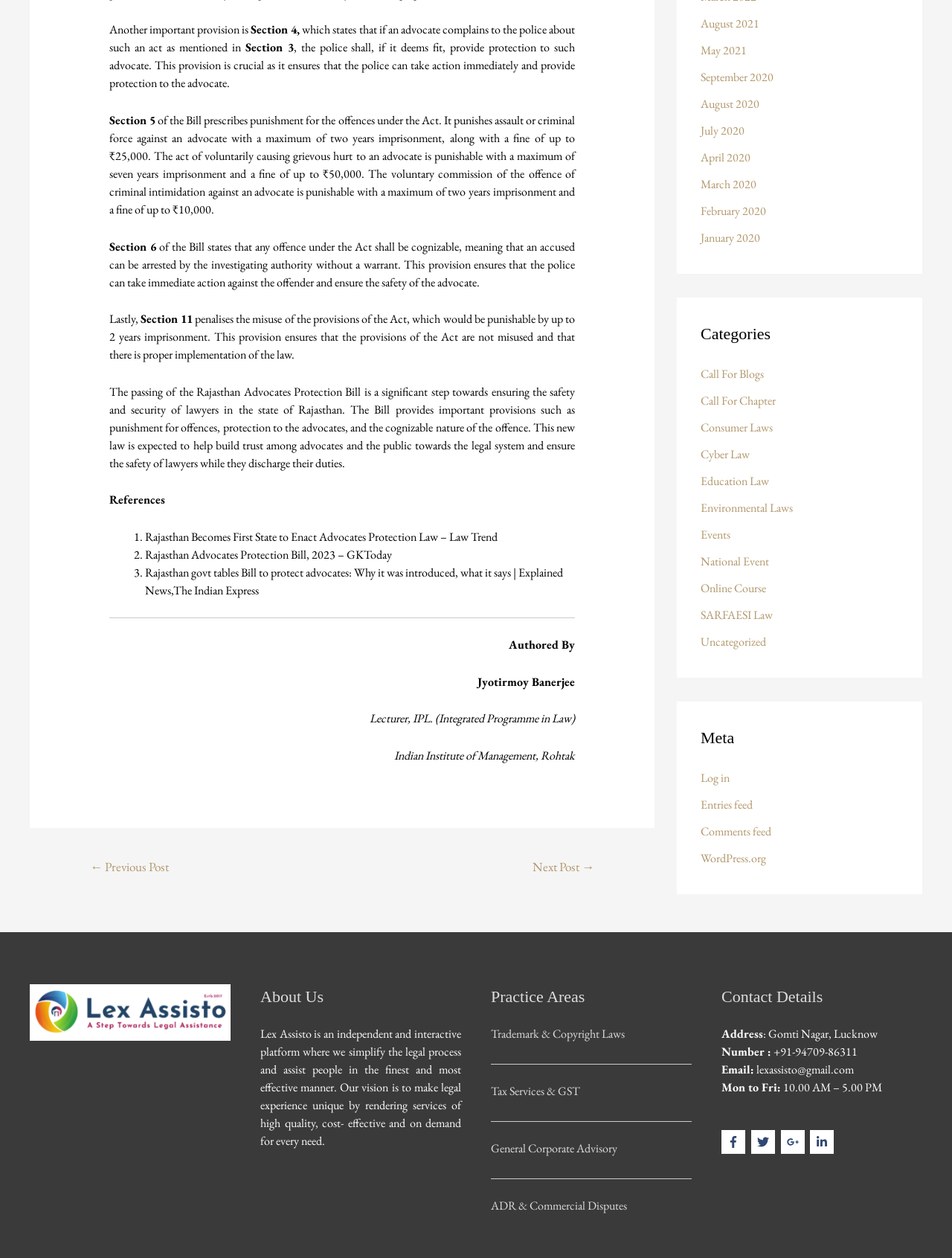Provide the bounding box coordinates of the HTML element this sentence describes: "February 2020".

[0.736, 0.161, 0.805, 0.174]